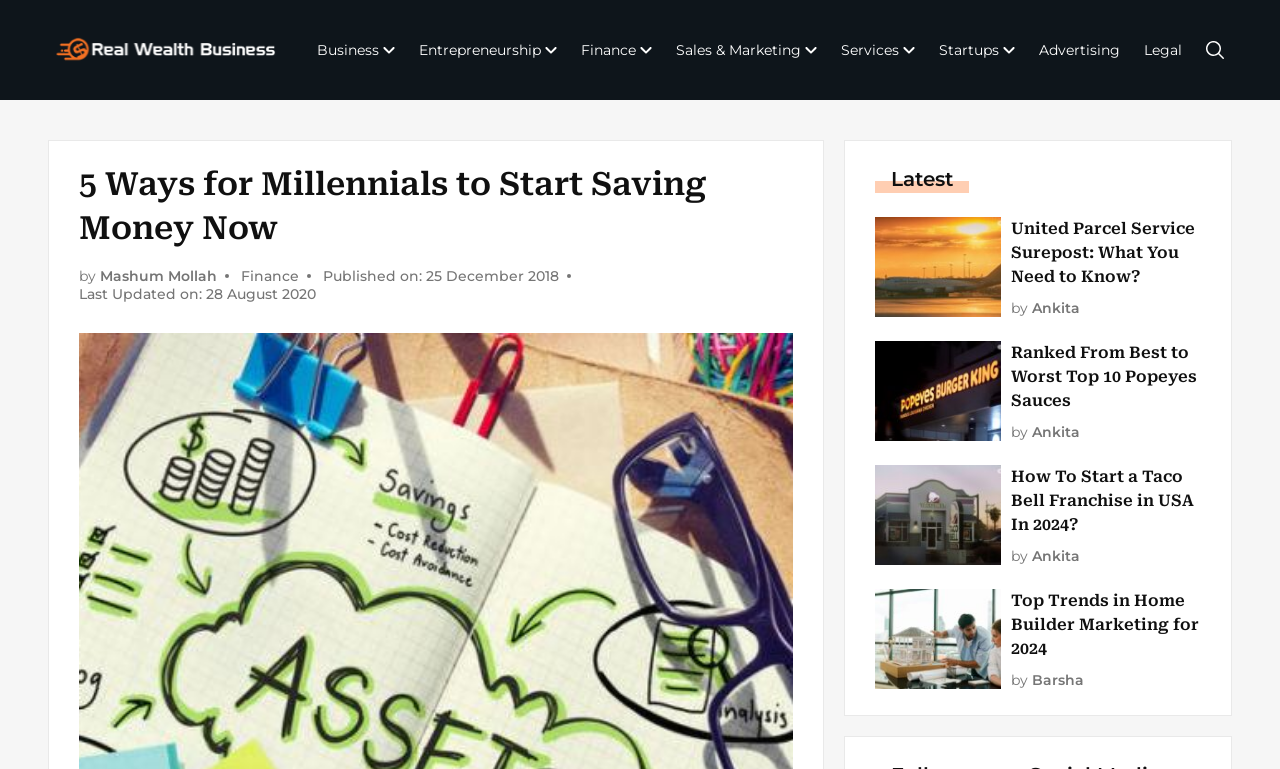Generate a thorough explanation of the webpage's elements.

This webpage appears to be a blog or article page focused on personal finance and entrepreneurship. At the top, there is a logo and a navigation menu with links to various categories such as Business, Entrepreneurship, Finance, and more. 

Below the navigation menu, there is a main heading that reads "5 Ways for Millennials to Start Saving Money Now" followed by a subheading with the author's name, Mashum Mollah, and the publication date. 

On the right side of the page, there is a section labeled "Latest" with a list of four articles or blog posts. Each post has a thumbnail image, a heading, and a byline with the author's name. The articles appear to be on various topics, including United Parcel Service Surepost, Popeyes Sauces, Taco Bell Franchise, and Home Builder Marketing. 

At the top right corner, there is a search button with a magnifying glass icon. The overall layout is organized, with clear headings and concise text, making it easy to navigate and read.